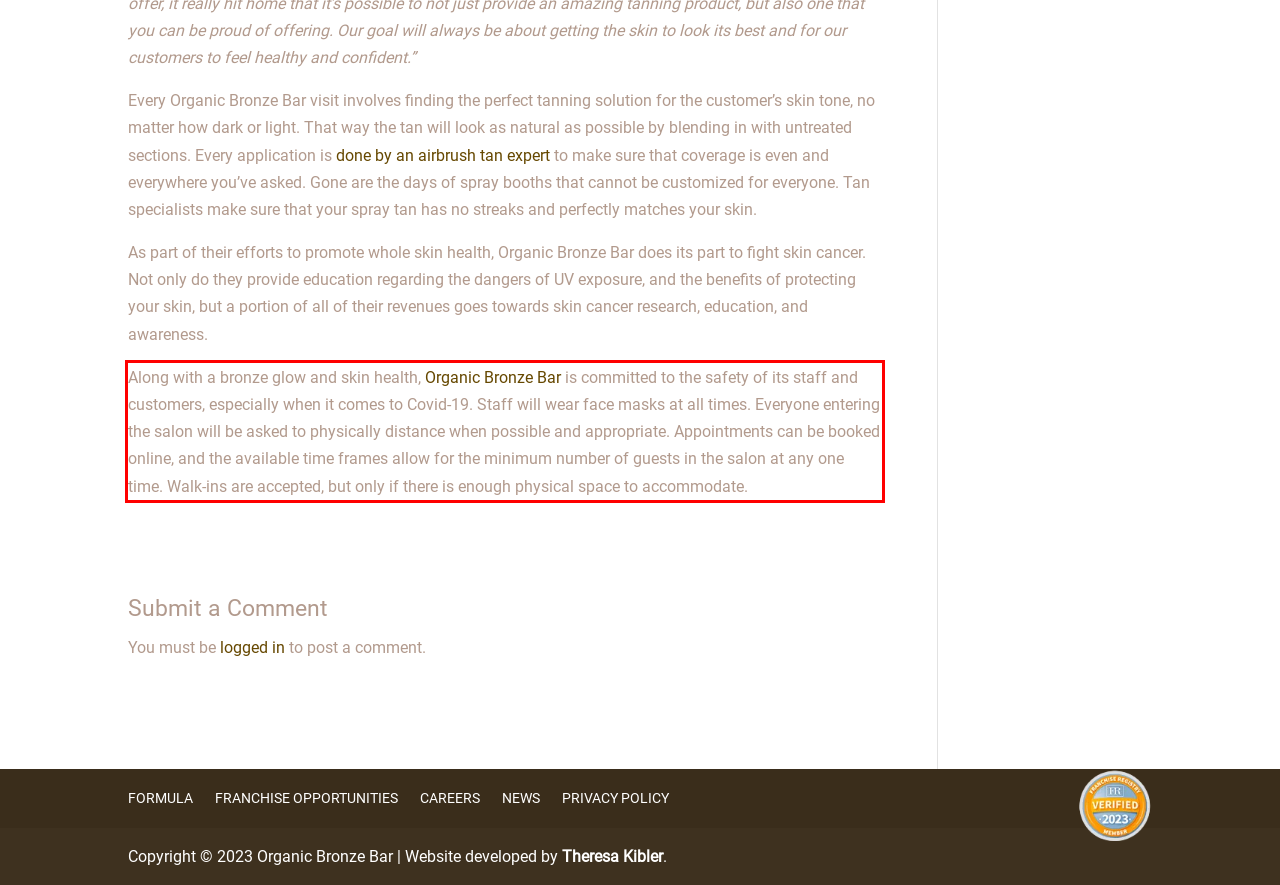Please examine the webpage screenshot containing a red bounding box and use OCR to recognize and output the text inside the red bounding box.

Along with a bronze glow and skin health, Organic Bronze Bar is committed to the safety of its staff and customers, especially when it comes to Covid-19. Staff will wear face masks at all times. Everyone entering the salon will be asked to physically distance when possible and appropriate. Appointments can be booked online, and the available time frames allow for the minimum number of guests in the salon at any one time. Walk-ins are accepted, but only if there is enough physical space to accommodate.